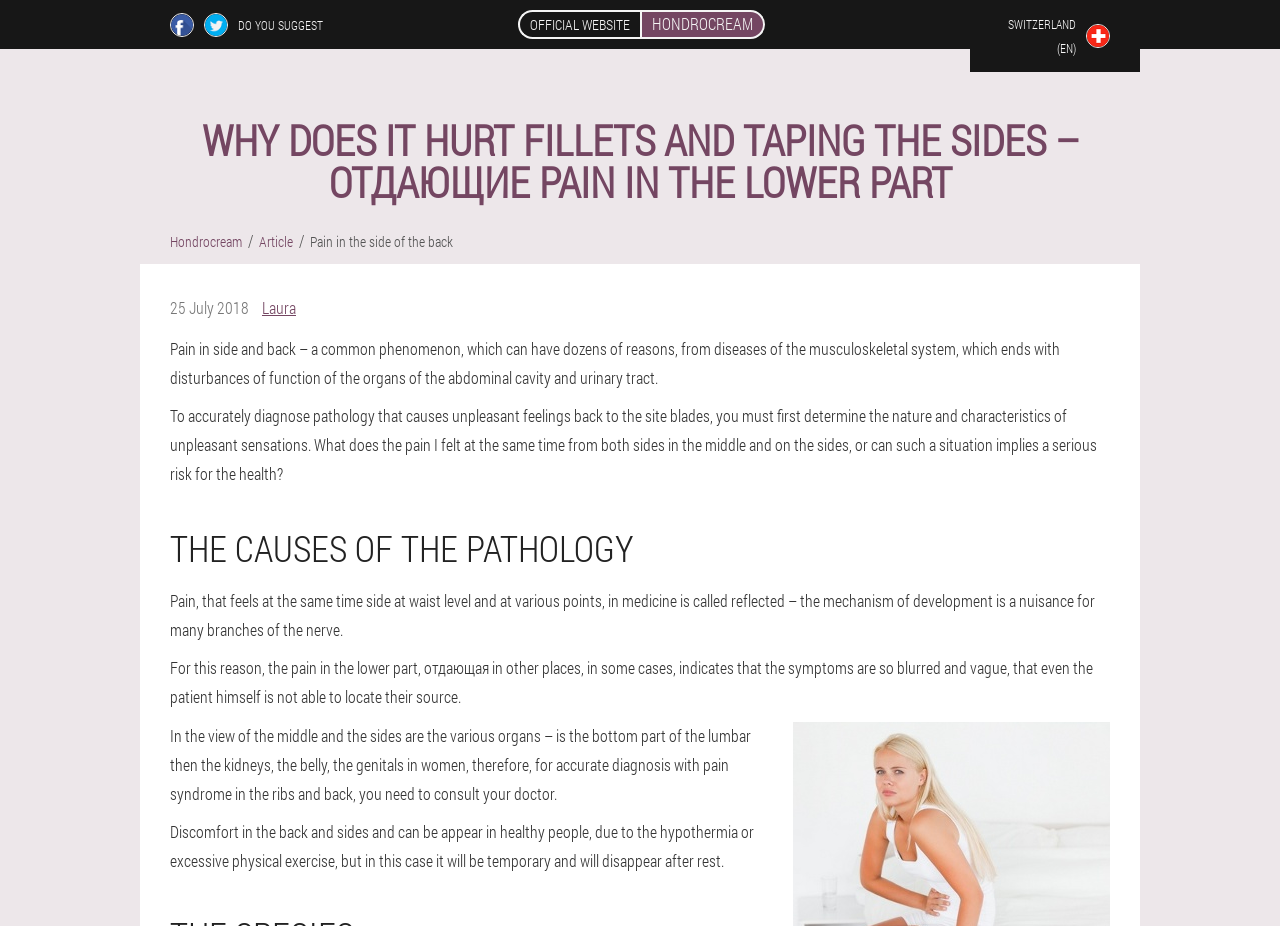Please determine the bounding box coordinates for the element that should be clicked to follow these instructions: "Follow AFR Magazine".

None